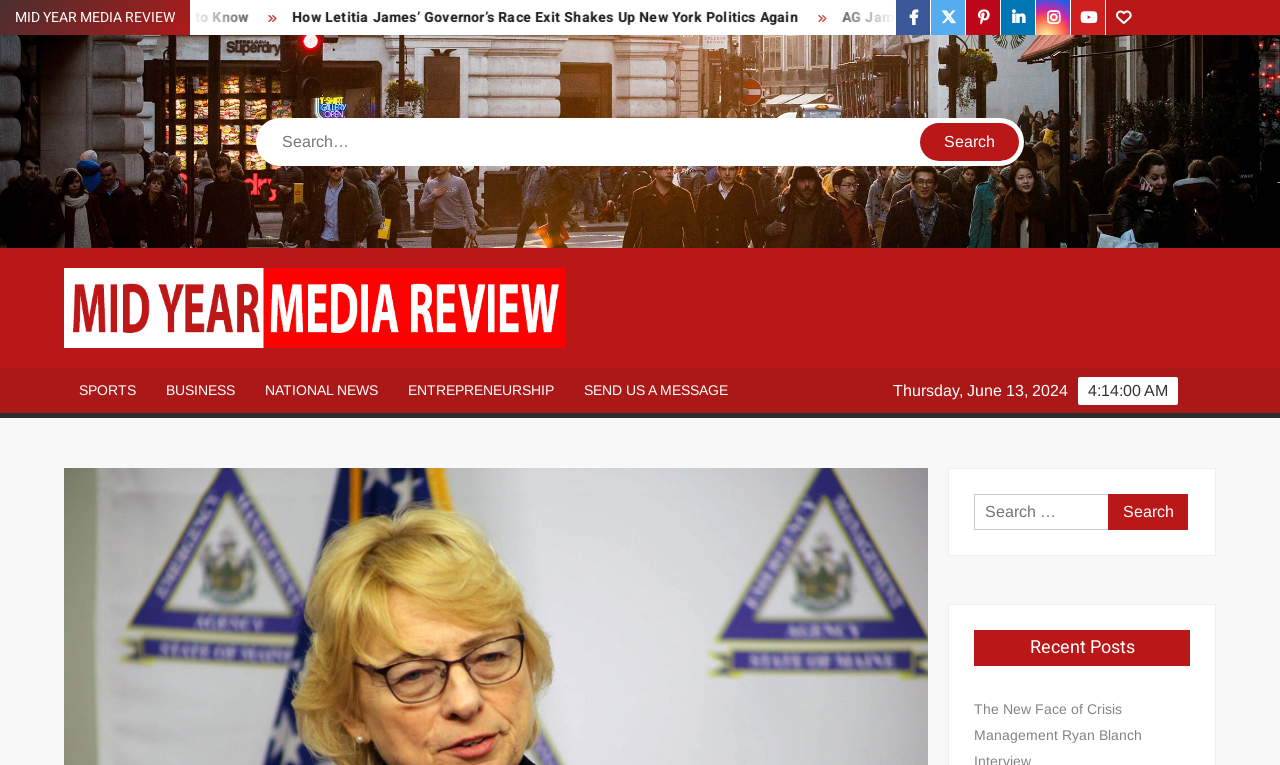Respond to the question with just a single word or phrase: 
What is the purpose of the search box?

To search the website